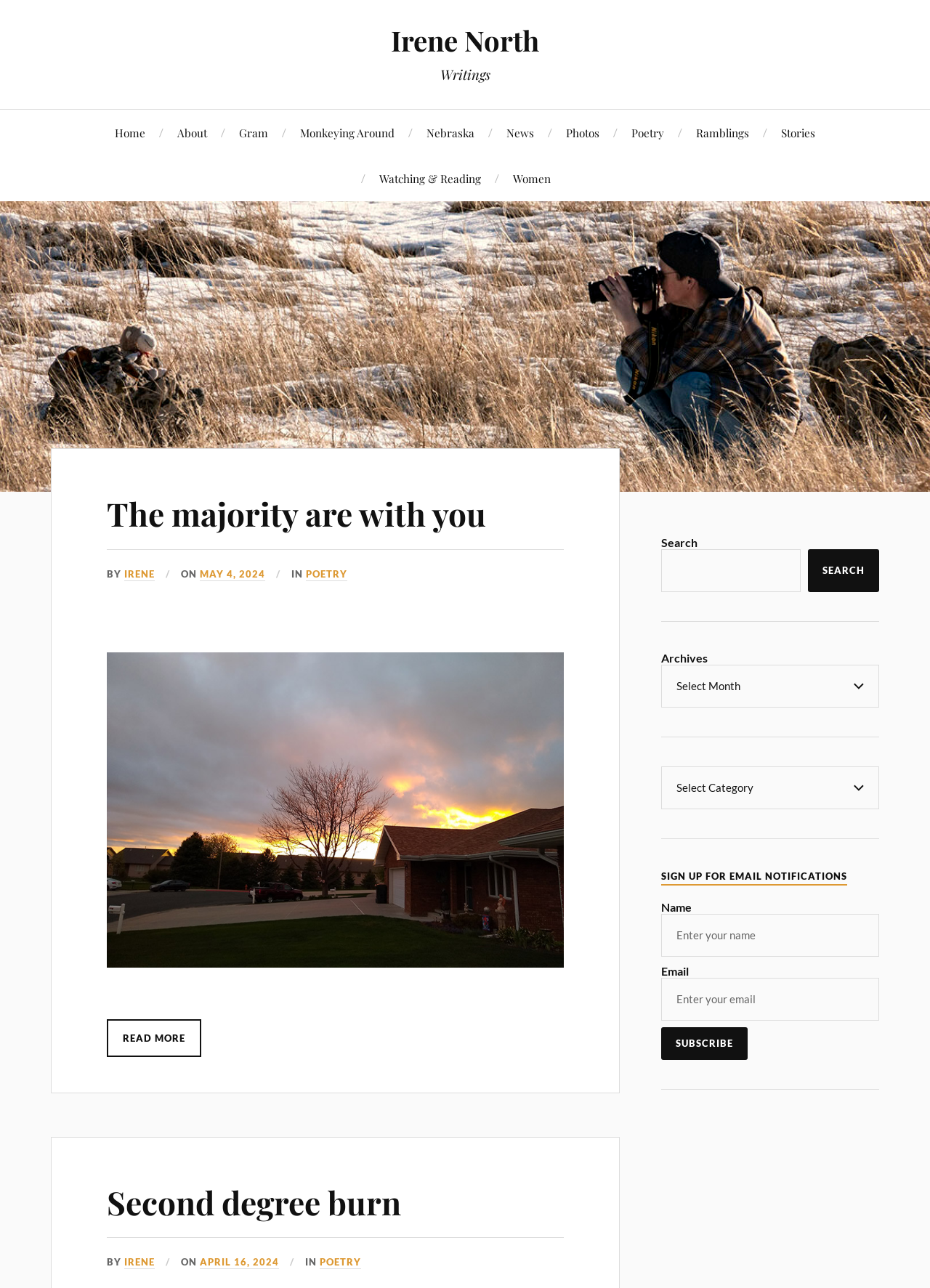What categories can be found in the archives?
Look at the image and construct a detailed response to the question.

The webpage has a combobox labeled 'Archives' and another labeled 'Categories', but the options within these comboboxes are not specified. Therefore, it is not possible to determine what categories can be found in the archives.